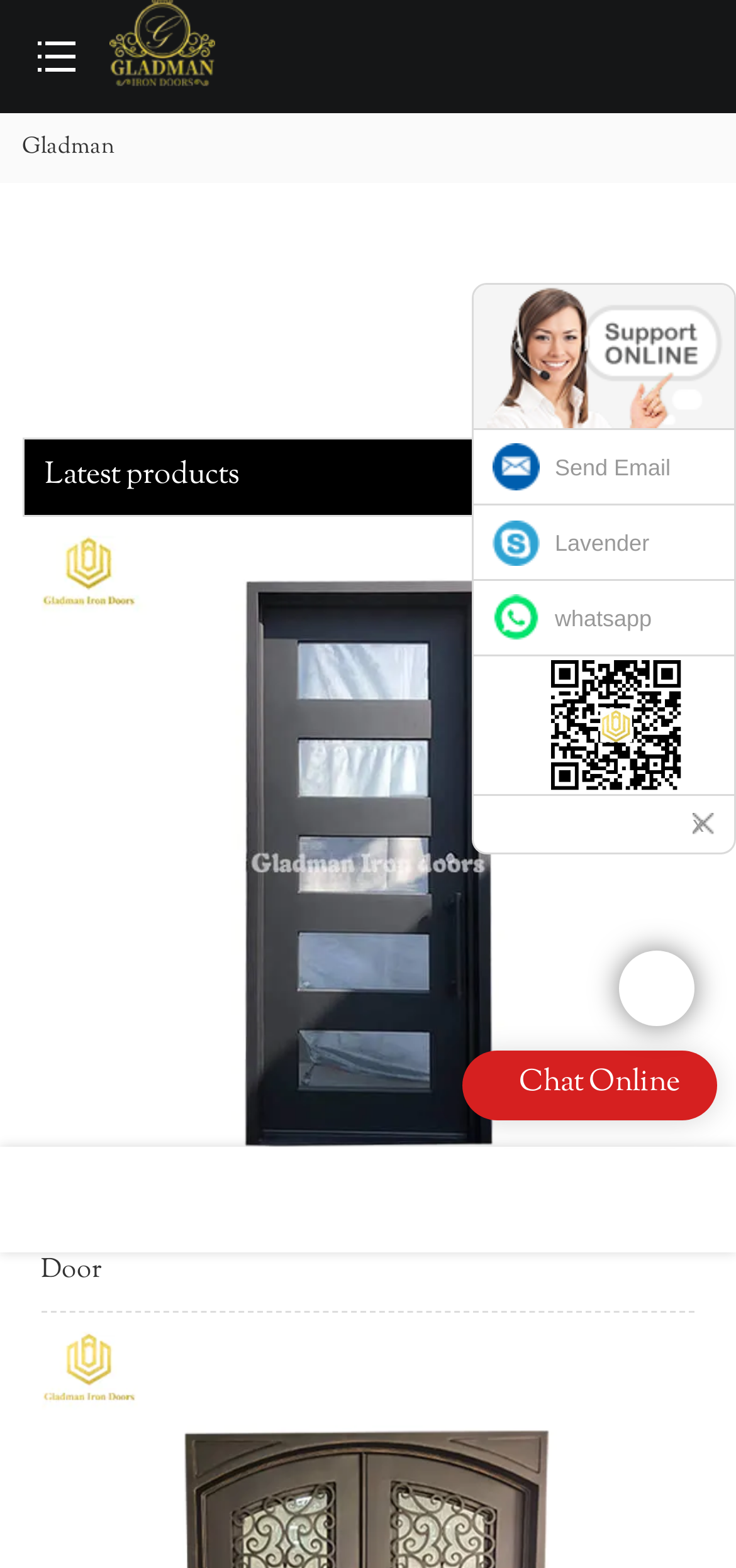Using details from the image, please answer the following question comprehensively:
Is there a chat online feature?

I found the chat online feature by looking at the static text at the bottom of the page, which says 'Chat Online'.